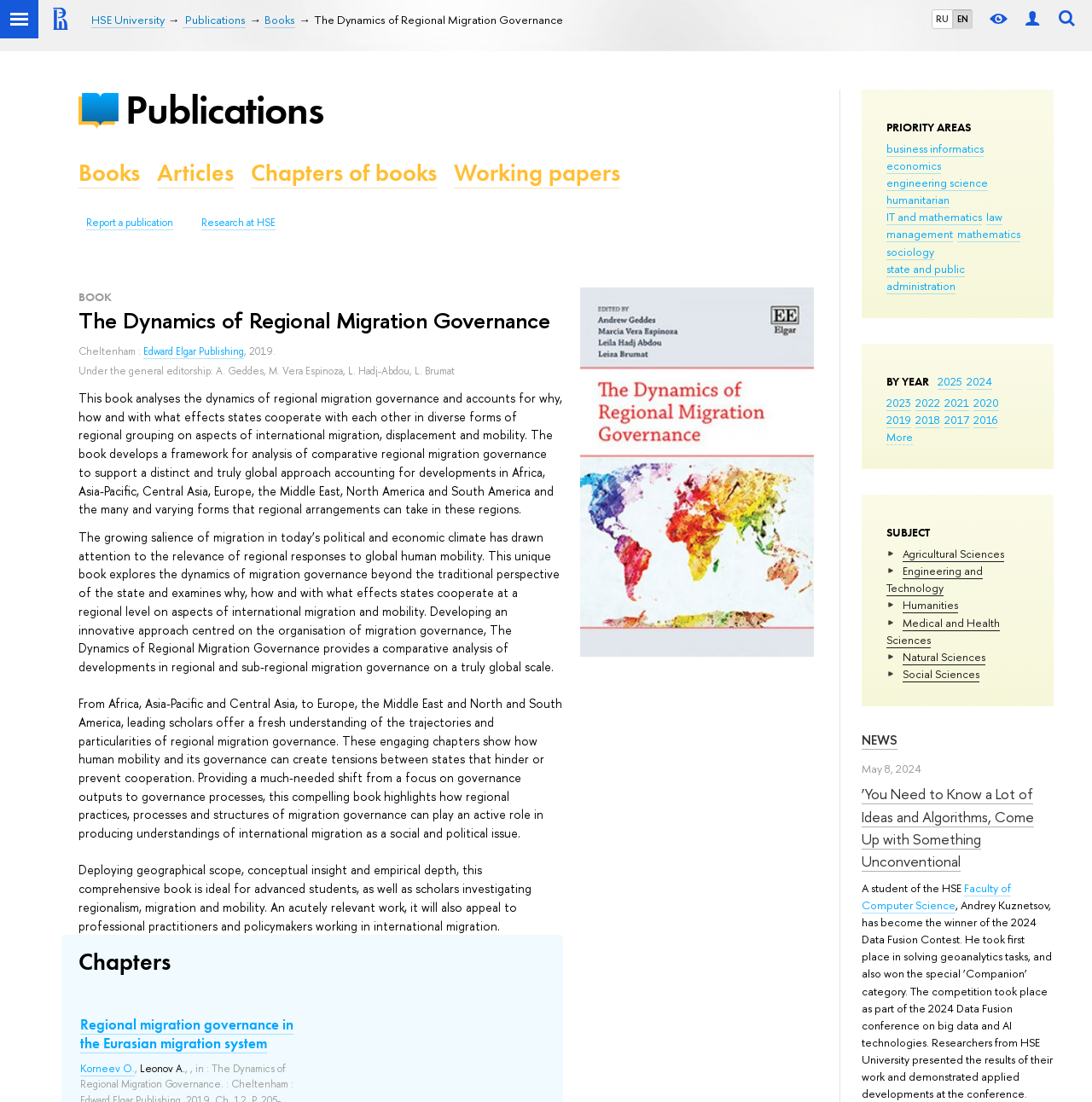Show the bounding box coordinates of the region that should be clicked to follow the instruction: "Switch to Russian language."

[0.854, 0.009, 0.872, 0.026]